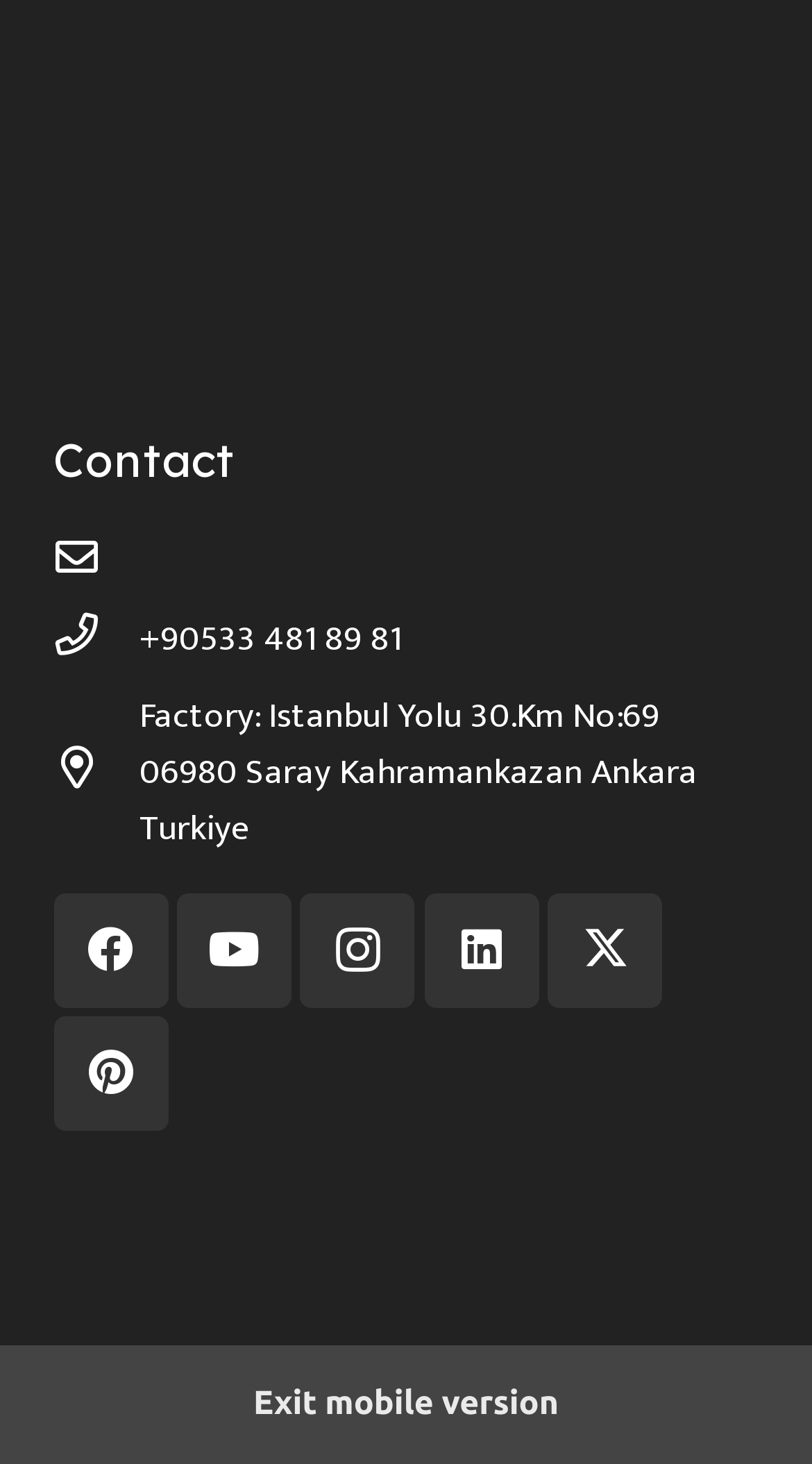Please give the bounding box coordinates of the area that should be clicked to fulfill the following instruction: "Click Contact". The coordinates should be in the format of four float numbers from 0 to 1, i.e., [left, top, right, bottom].

[0.065, 0.294, 0.288, 0.334]